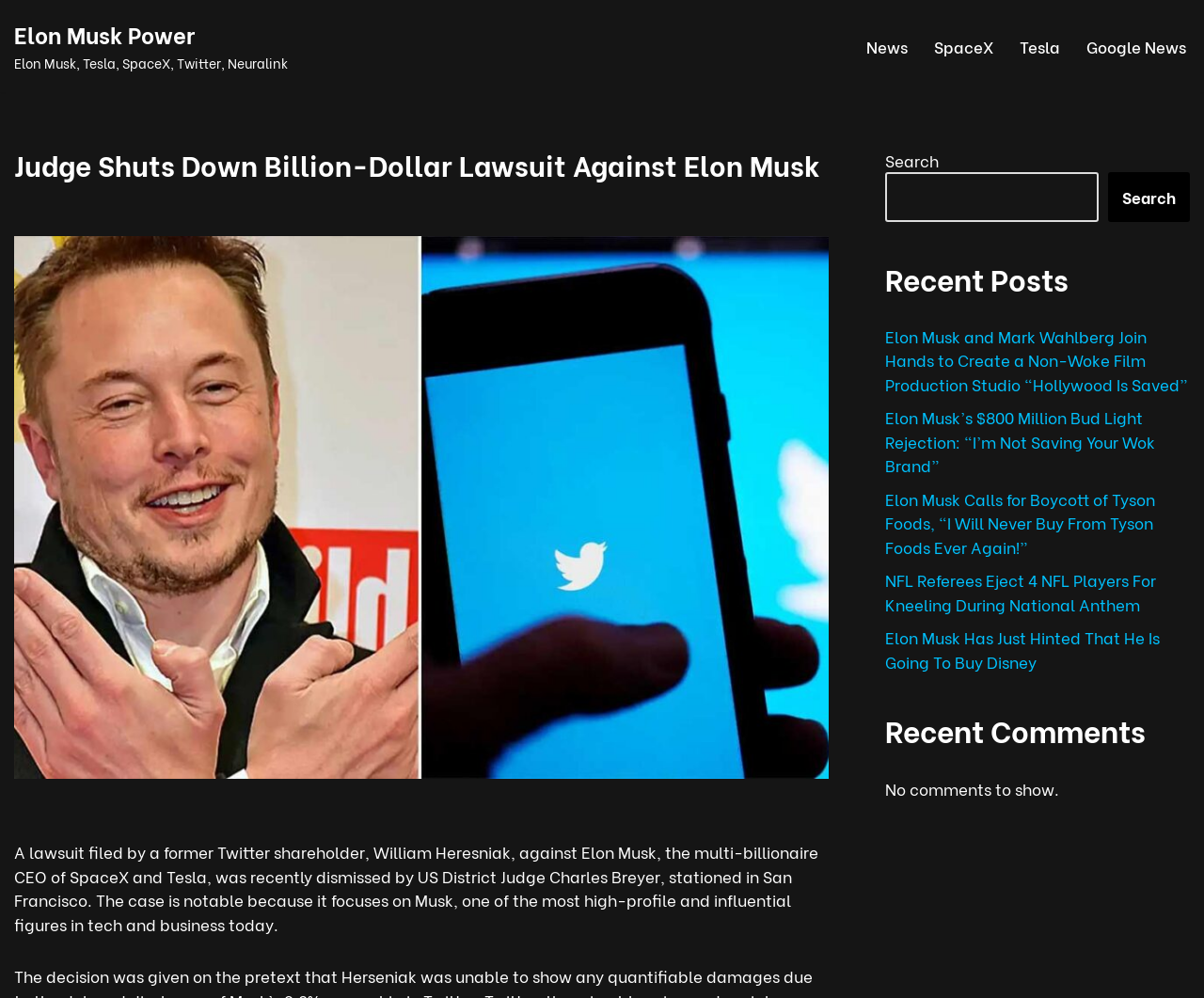Find the bounding box coordinates of the area to click in order to follow the instruction: "Skip to content".

[0.0, 0.03, 0.023, 0.049]